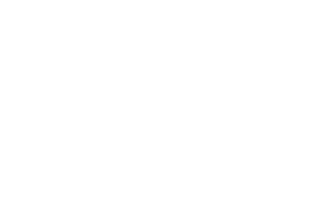Describe every aspect of the image in detail.

The image features a modular single board computer, prominently showcased as part of the Interceptor Product Line. This innovative device is designed to be an industrial-grade solution, emphasizing high-demand performance in computing, wireless networking, and real-time data capture. Its compact dimensions of 1" x 2" highlight its adaptability and customizability for complex technical challenges across various industries. The Interceptor serves a wide range of sectors, from IoT and industrial automation to biomedical applications, showcasing its versatility and advanced technological capabilities. This image reinforces the modern and robust nature of the product, ideal for developers and engineers seeking efficient solutions for intricate systems.